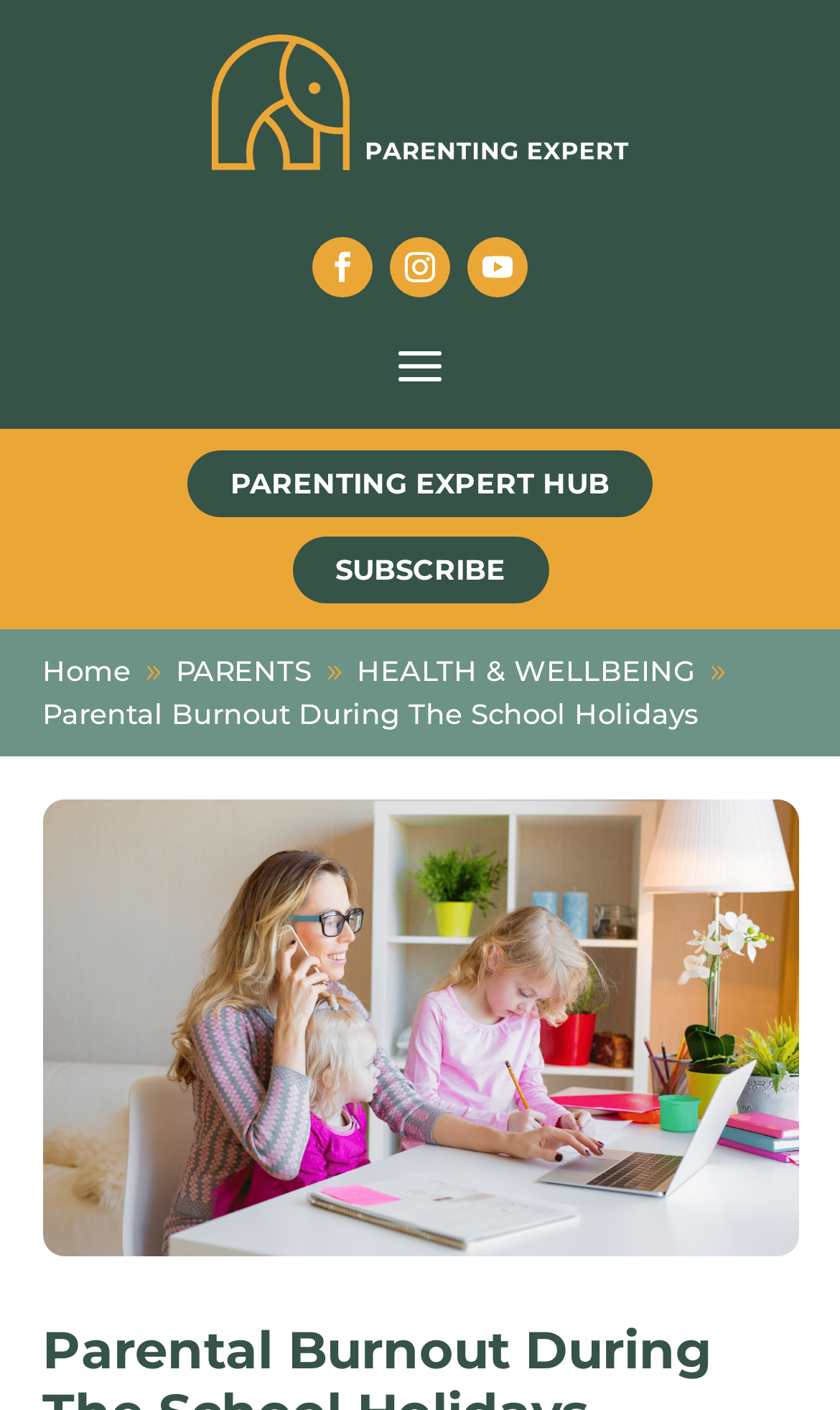Bounding box coordinates are specified in the format (top-left x, top-left y, bottom-right x, bottom-right y). All values are floating point numbers bounded between 0 and 1. Please provide the bounding box coordinate of the region this sentence describes: Parenting Expert Hub

[0.223, 0.32, 0.777, 0.367]